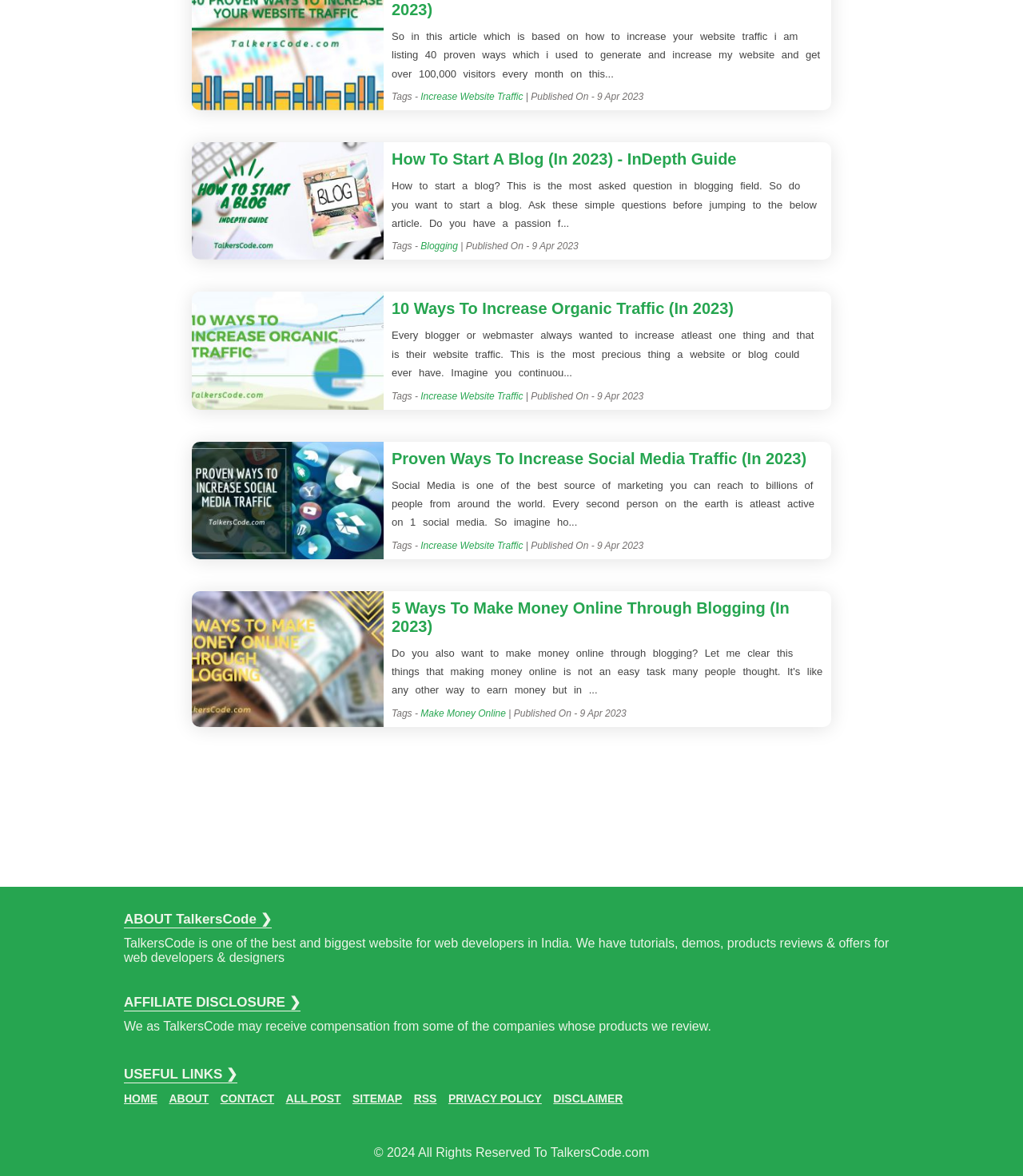Based on the element description Make Money Online, identify the bounding box of the UI element in the given webpage screenshot. The coordinates should be in the format (top-left x, top-left y, bottom-right x, bottom-right y) and must be between 0 and 1.

[0.411, 0.602, 0.495, 0.611]